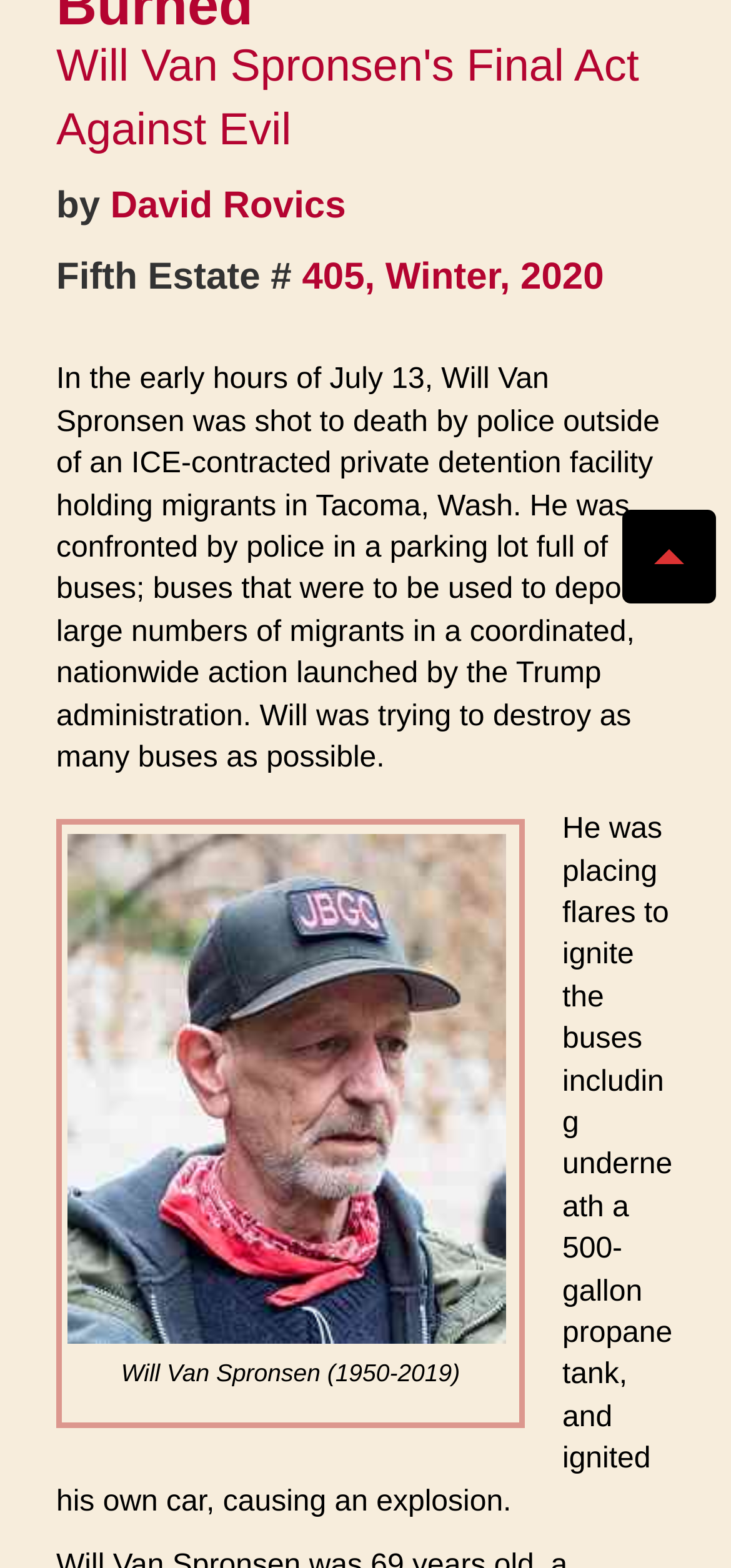Locate and provide the bounding box coordinates for the HTML element that matches this description: "405, Winter, 2020".

[0.413, 0.164, 0.826, 0.191]